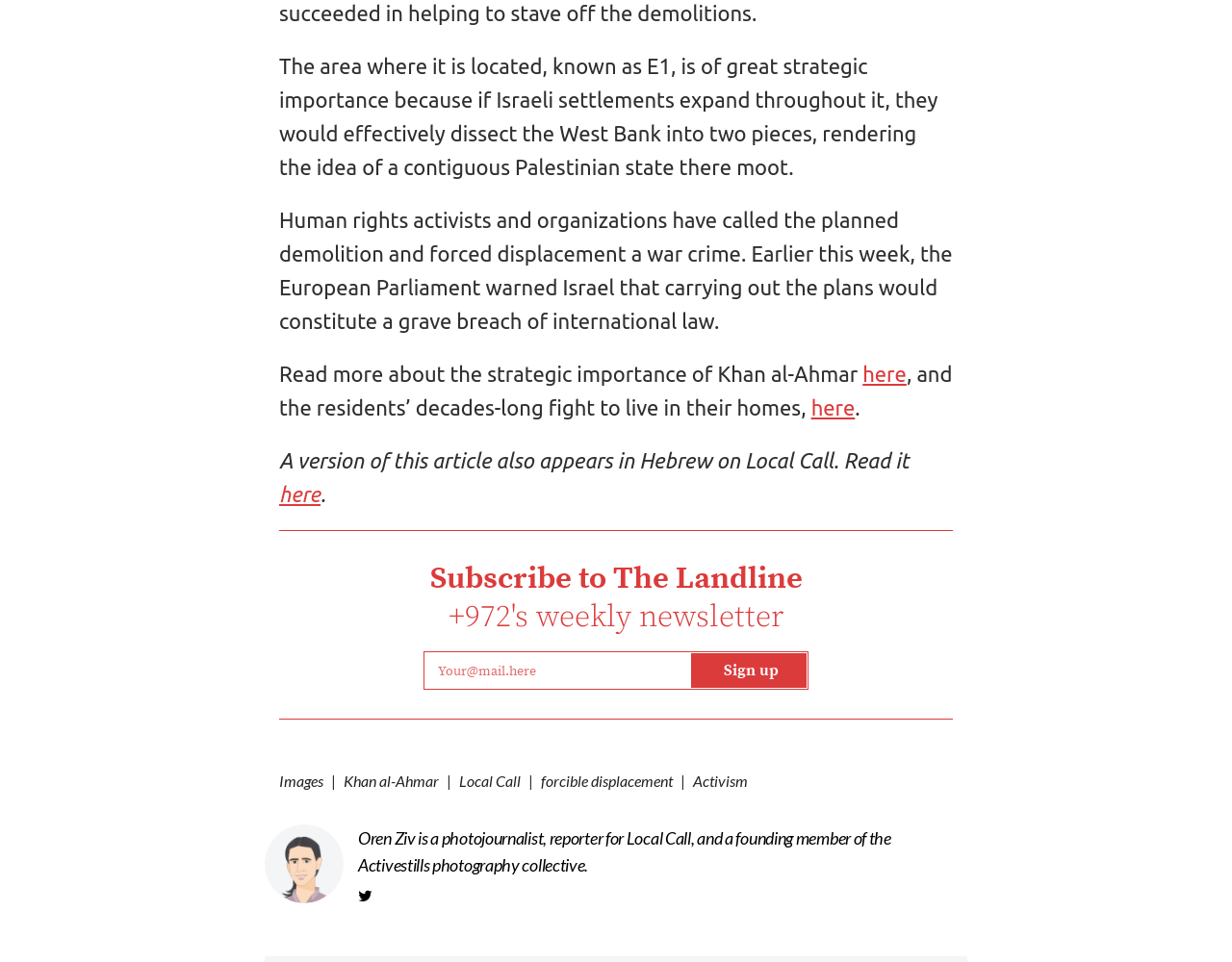Locate the bounding box coordinates of the area where you should click to accomplish the instruction: "Click the Sign up button".

[0.561, 0.679, 0.655, 0.715]